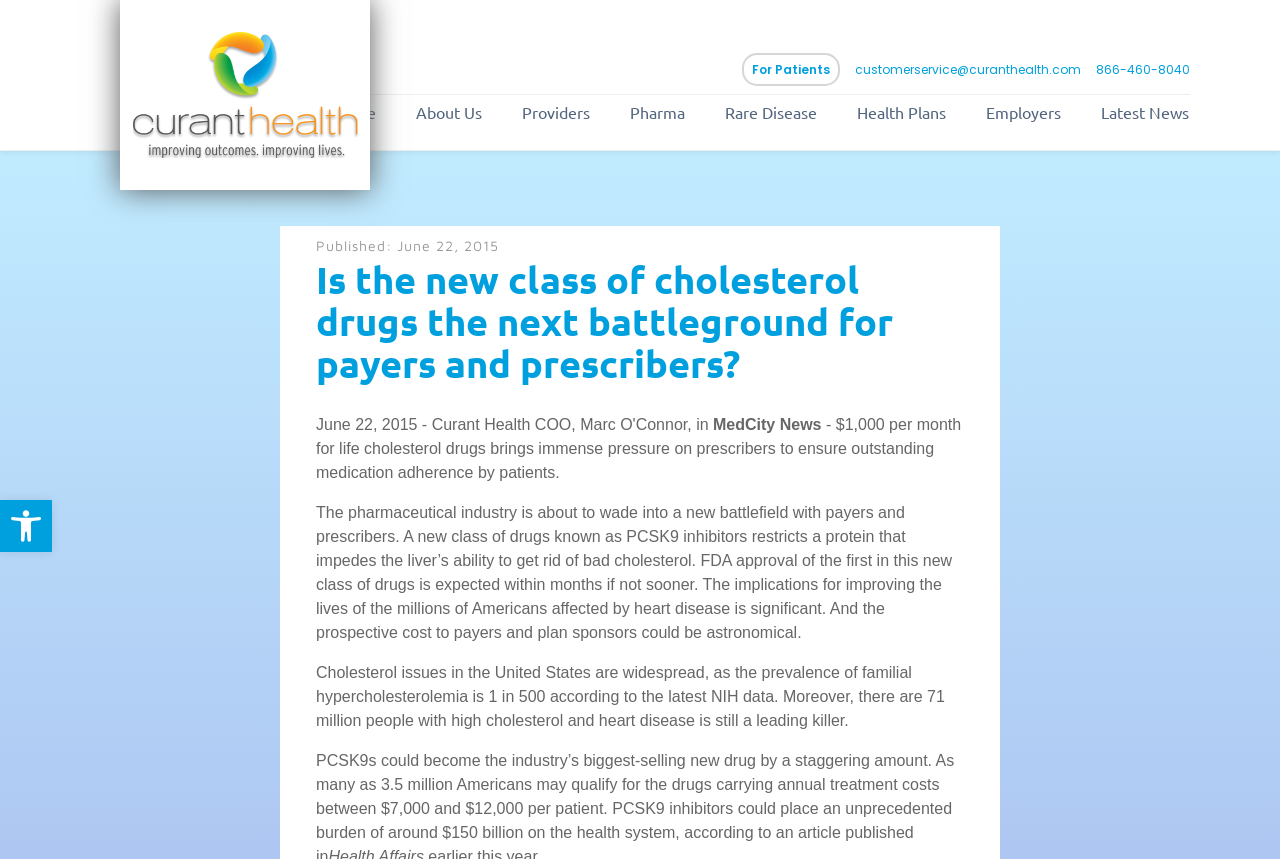What is the name of the news organization?
Please give a well-detailed answer to the question.

I found the name of the news organization by looking at the static text element with the content 'MedCity News' which is located near the date of the news article.